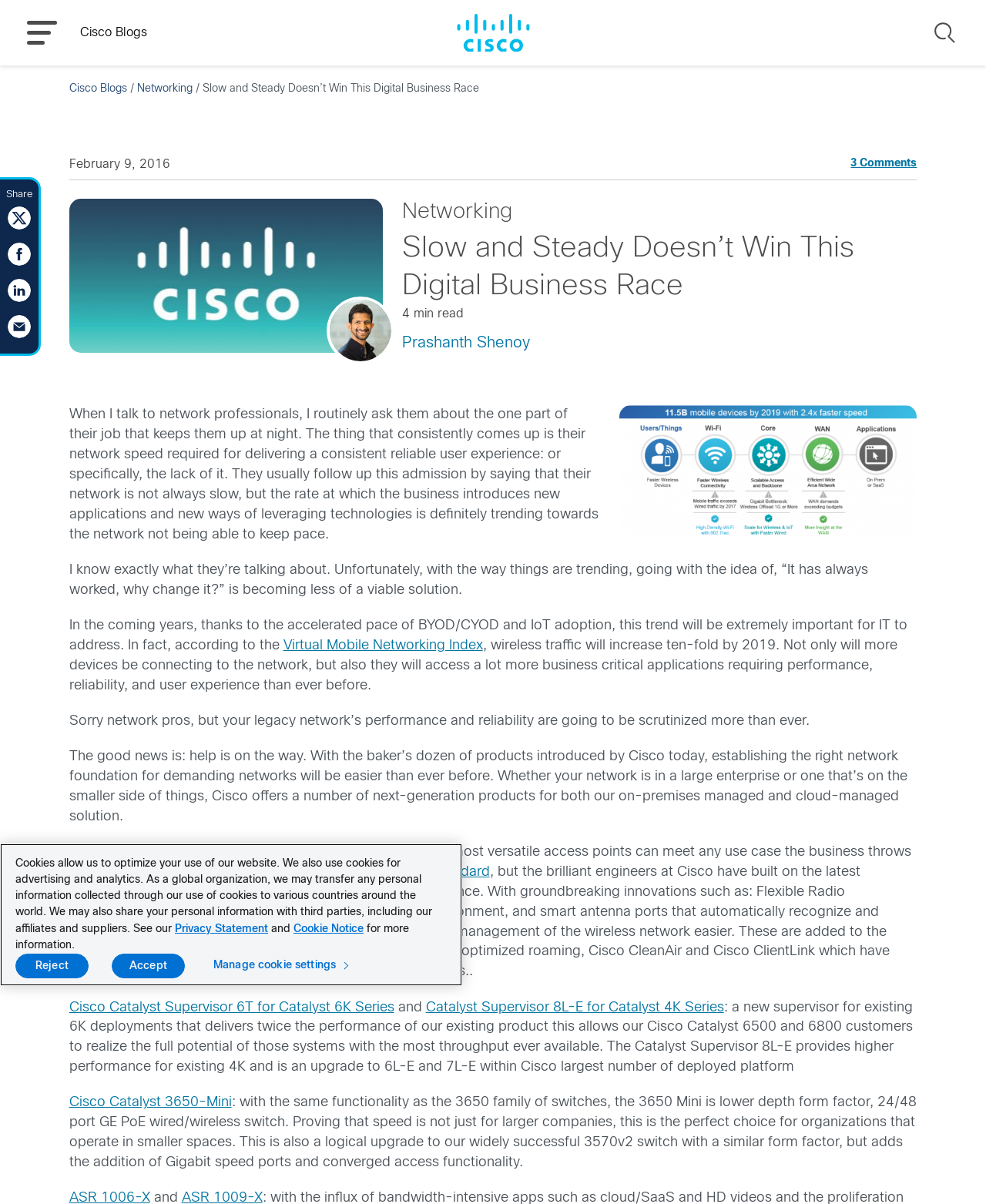Can you find the bounding box coordinates of the area I should click to execute the following instruction: "Click the MENU button"?

[0.027, 0.017, 0.058, 0.037]